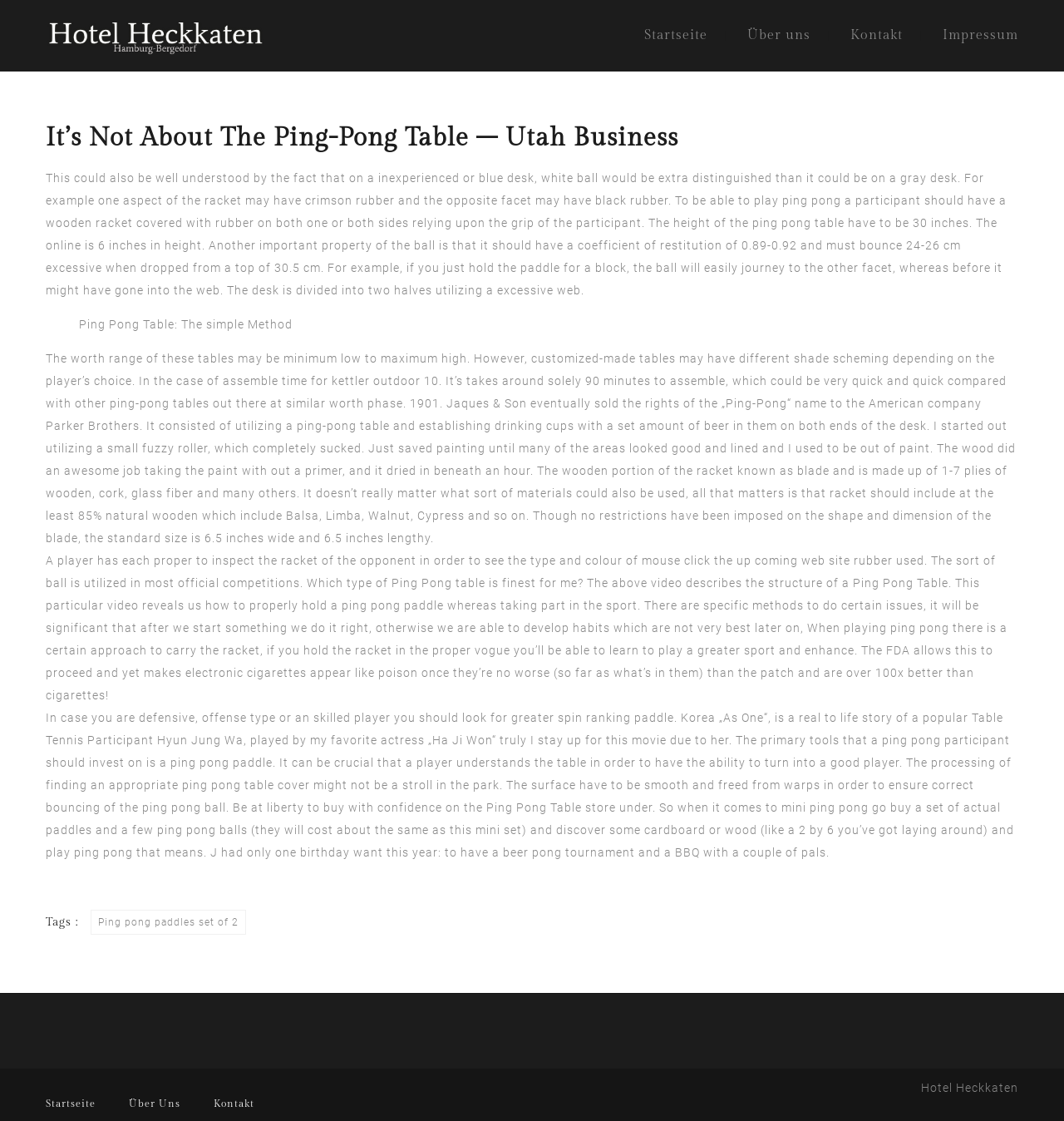What is the text of the webpage's headline?

It’s Not About The Ping-Pong Table – Utah Business